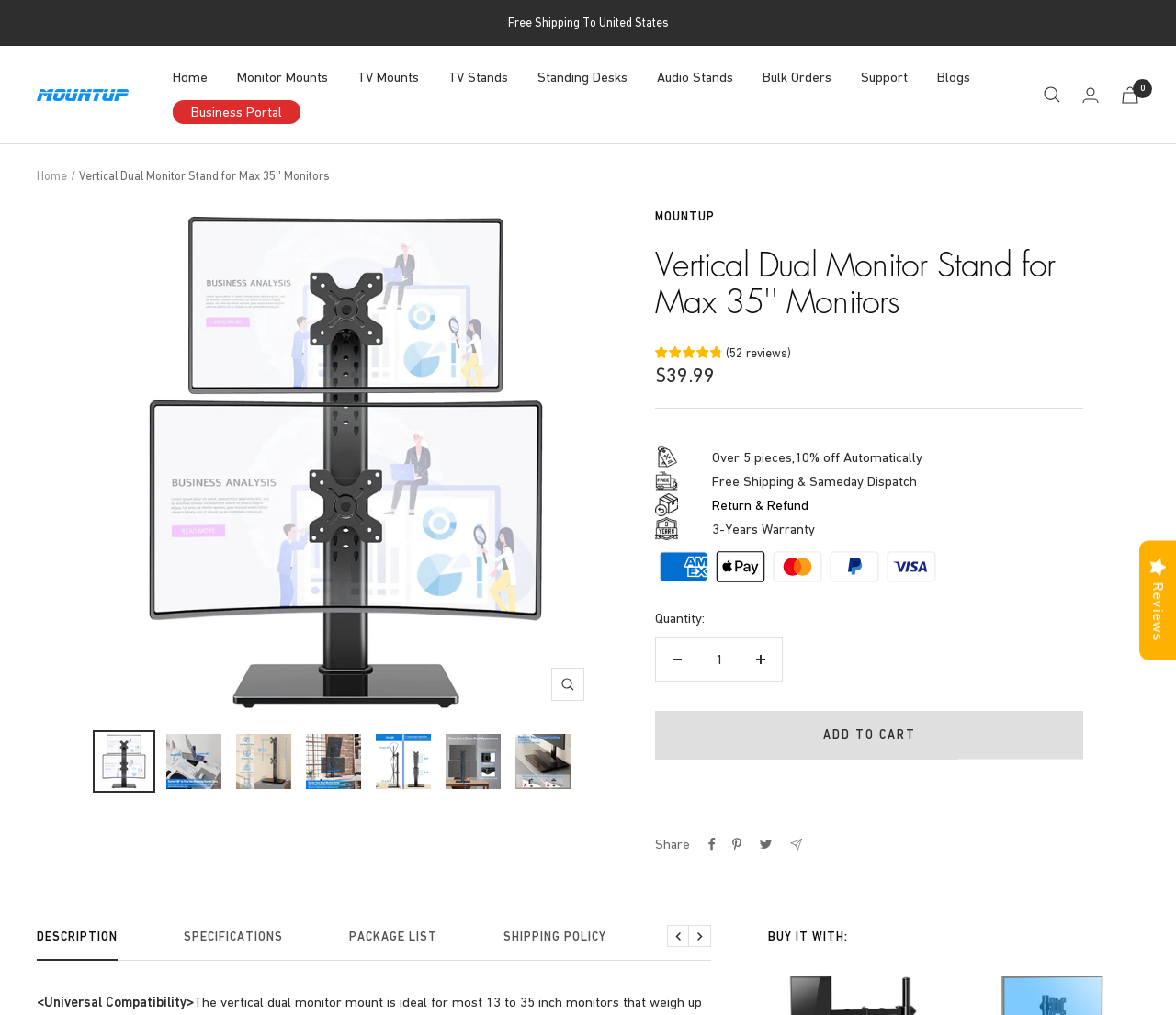Using the description "Add to cart", predict the bounding box of the relevant HTML element.

[0.557, 0.701, 0.921, 0.748]